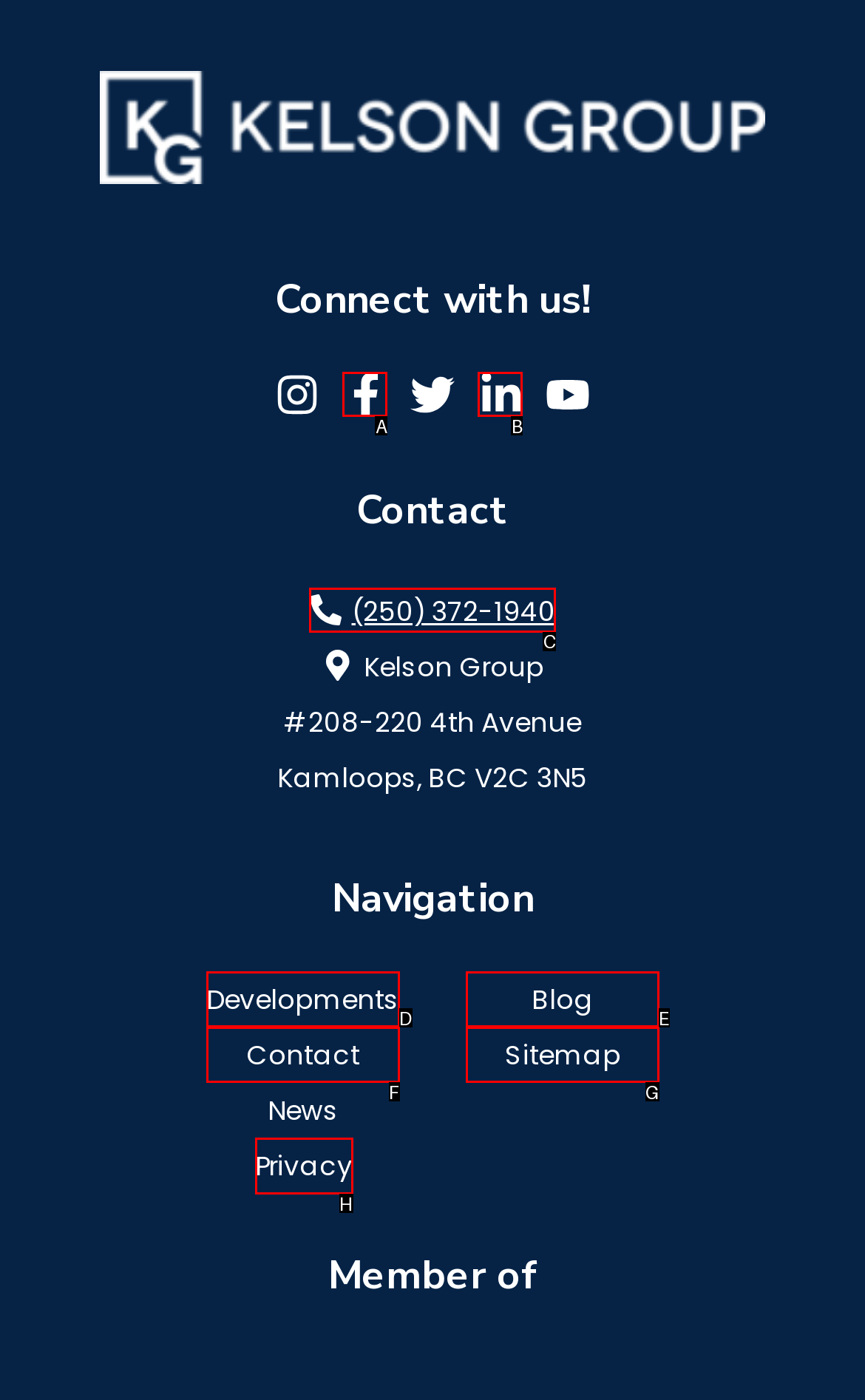Choose the letter of the element that should be clicked to complete the task: Check company privacy policy
Answer with the letter from the possible choices.

H